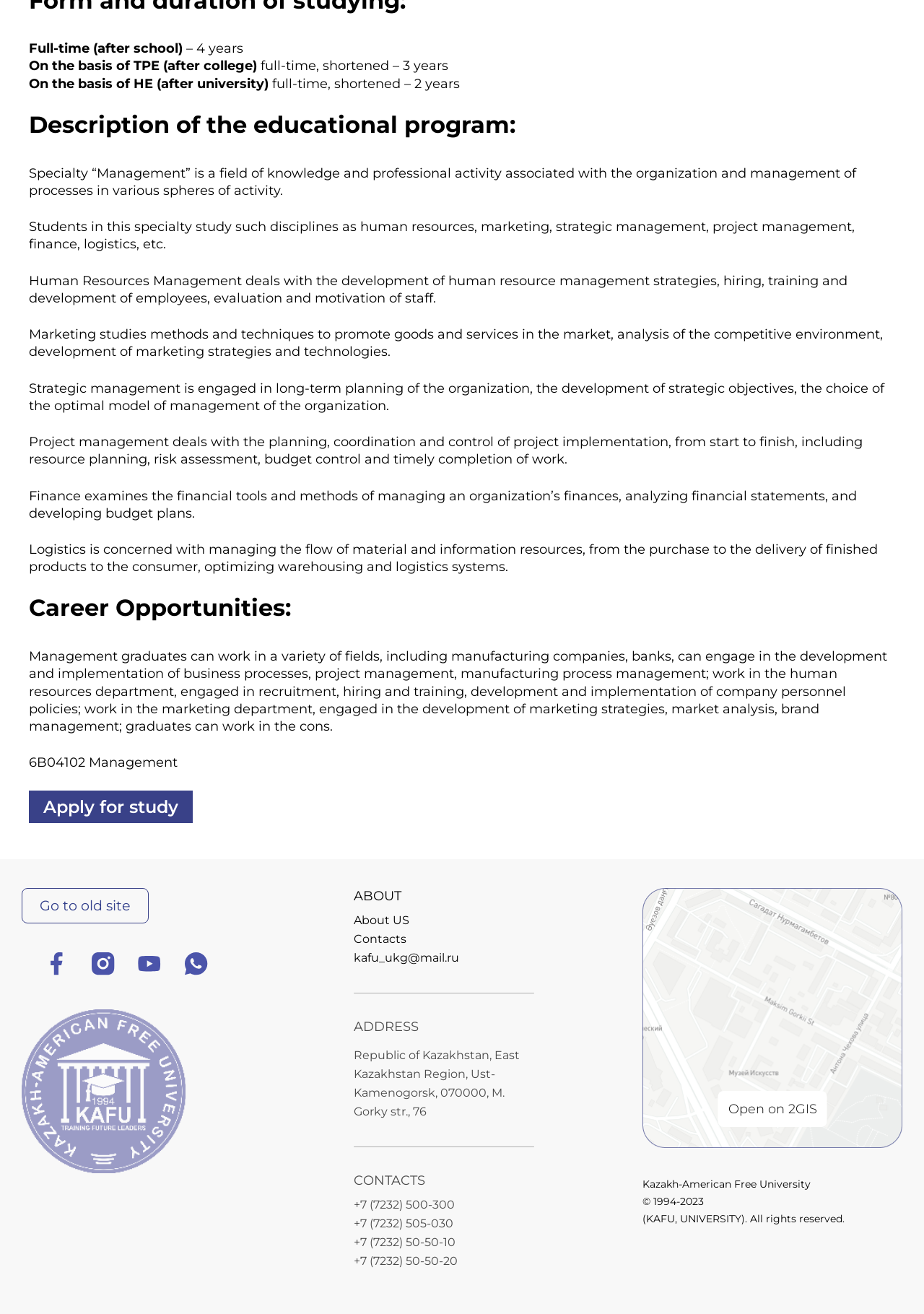Bounding box coordinates are to be given in the format (top-left x, top-left y, bottom-right x, bottom-right y). All values must be floating point numbers between 0 and 1. Provide the bounding box coordinate for the UI element described as: Go to old site

[0.023, 0.676, 0.161, 0.703]